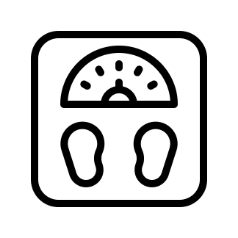What is the significance of tracking weight?
Kindly offer a detailed explanation using the data available in the image.

Tracking weight gain during pregnancy is significant because it supports healthy pregnancy outcomes, as it reflects the importance of monitoring and managing weight gain for both the mother's and baby's well-being during this crucial phase of pregnancy.